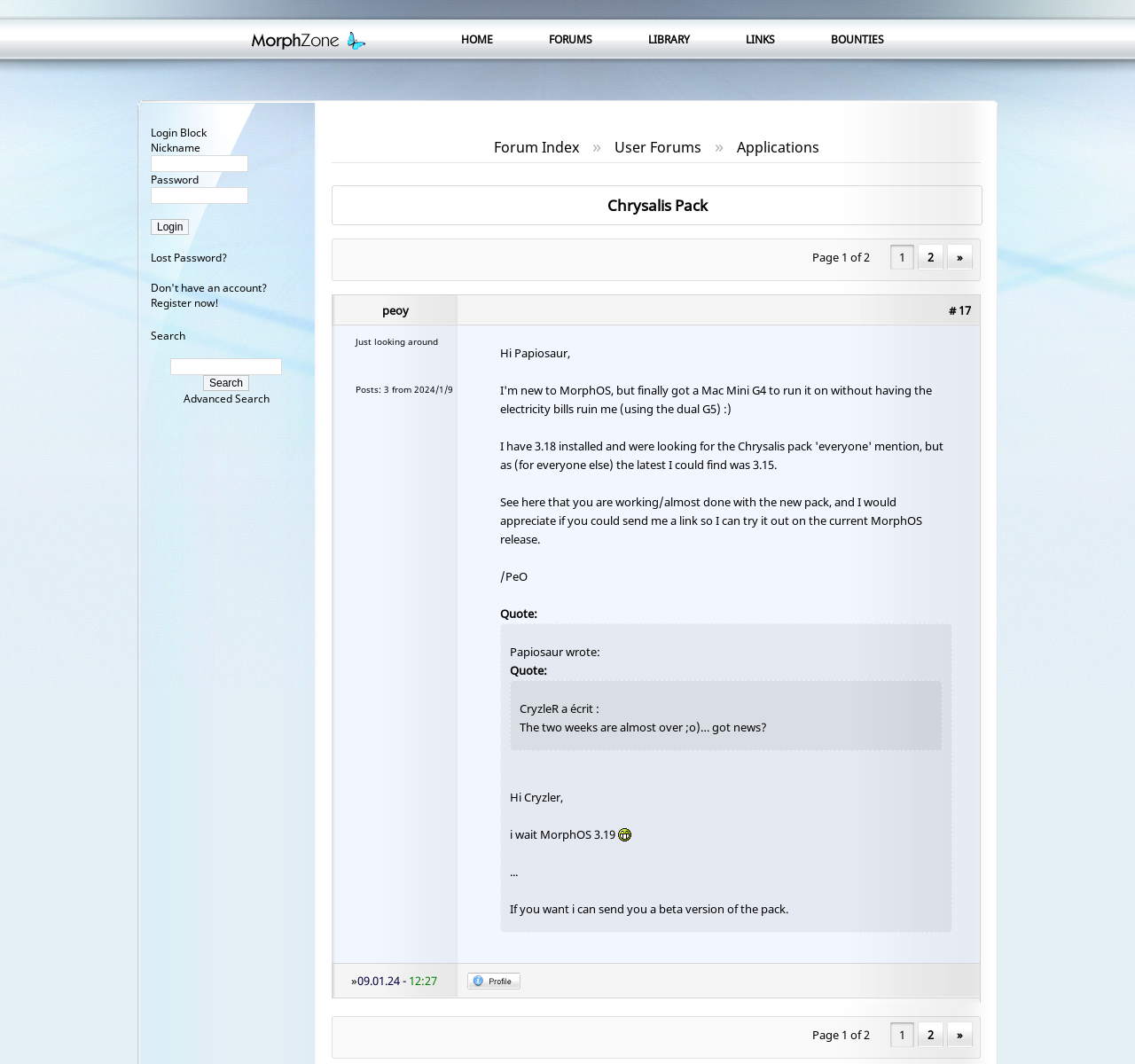Provide a brief response to the question using a single word or phrase: 
What is the topic of the conversation?

MorphOS